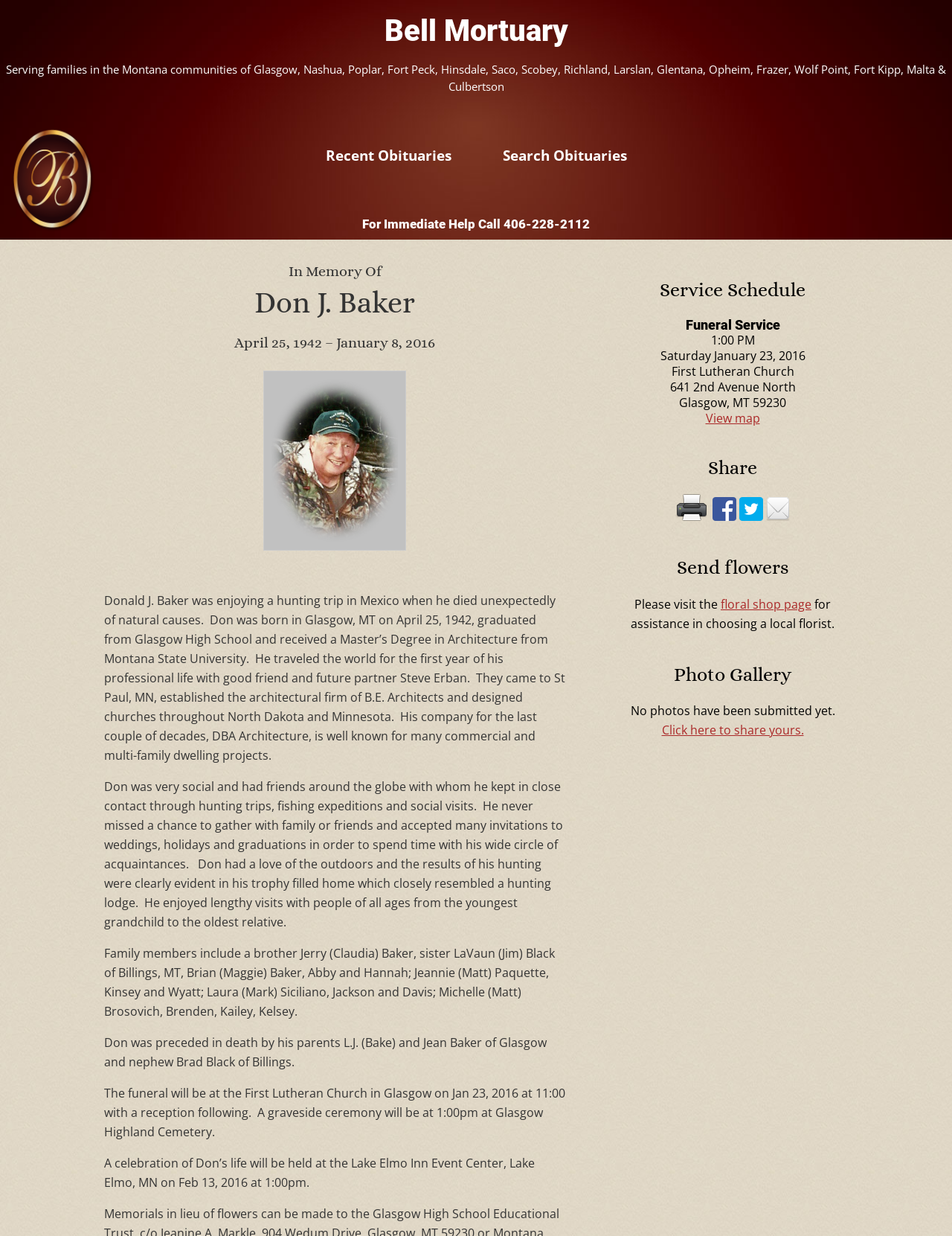Please analyze the image and provide a thorough answer to the question:
What is the name of the person being remembered?

The name 'Don J. Baker' is mentioned in the heading 'In Memory Of' section, which suggests that the webpage is dedicated to remembering this person.